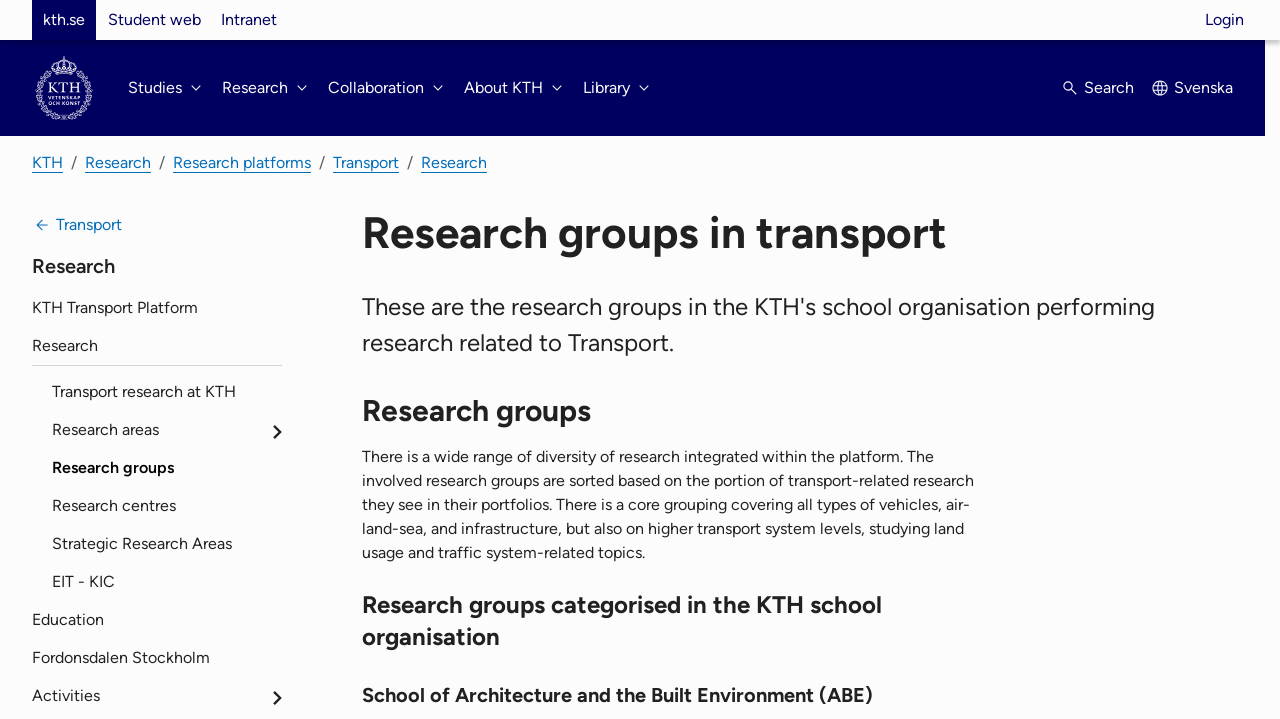Locate the bounding box coordinates of the clickable region to complete the following instruction: "Click on the 'Studies' button."

[0.1, 0.095, 0.161, 0.15]